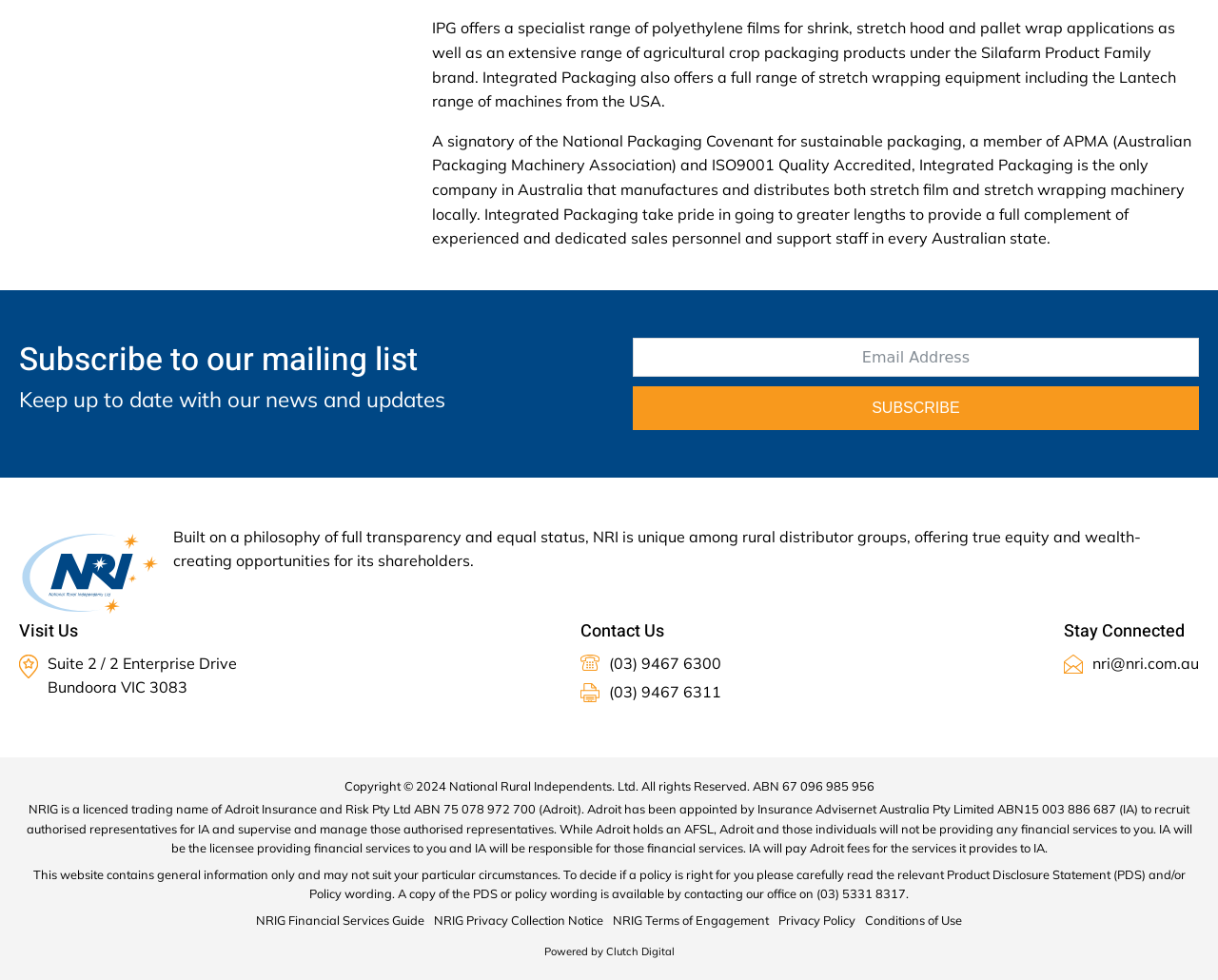Bounding box coordinates must be specified in the format (top-left x, top-left y, bottom-right x, bottom-right y). All values should be floating point numbers between 0 and 1. What are the bounding box coordinates of the UI element described as: Premium Management

[0.773, 0.539, 0.902, 0.57]